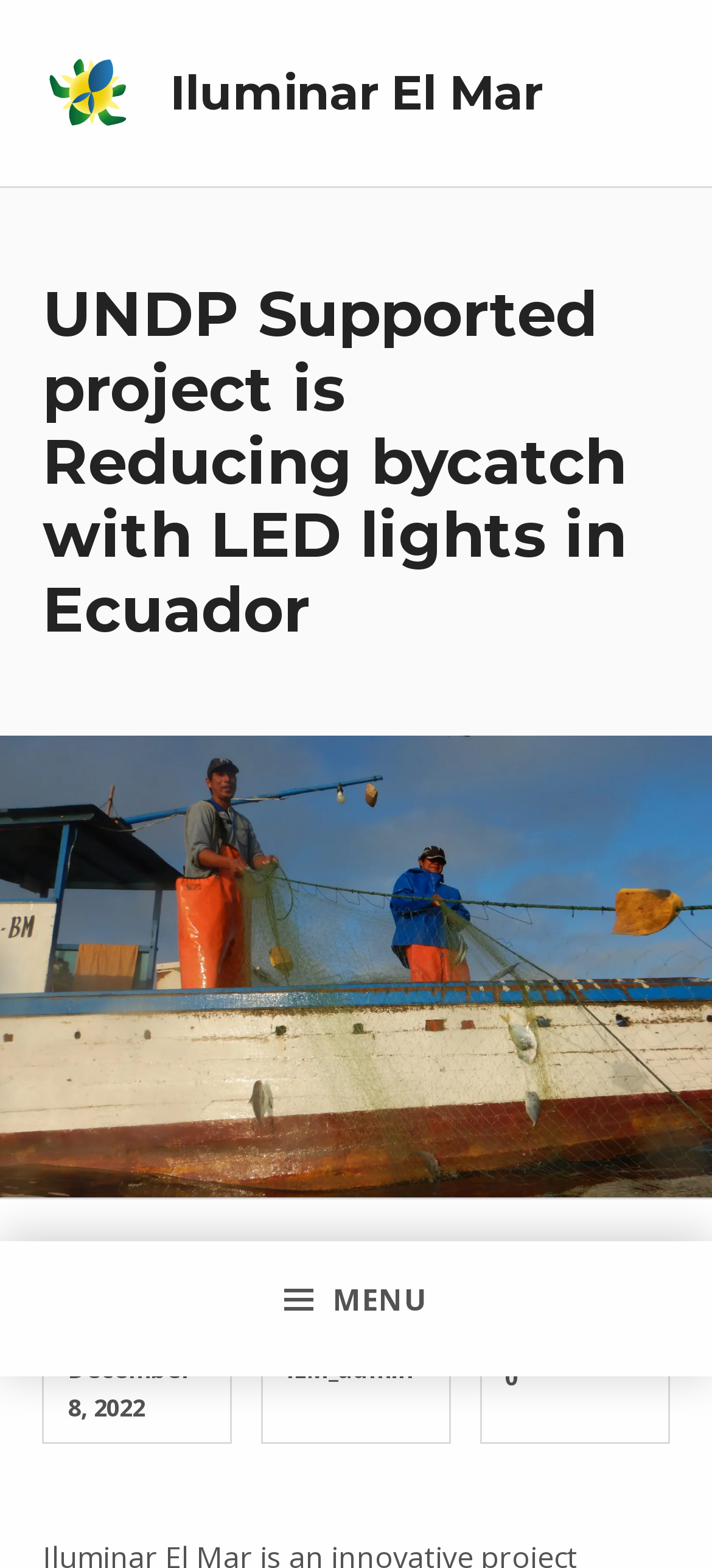Is the menu expanded?
Please look at the screenshot and answer using one word or phrase.

False